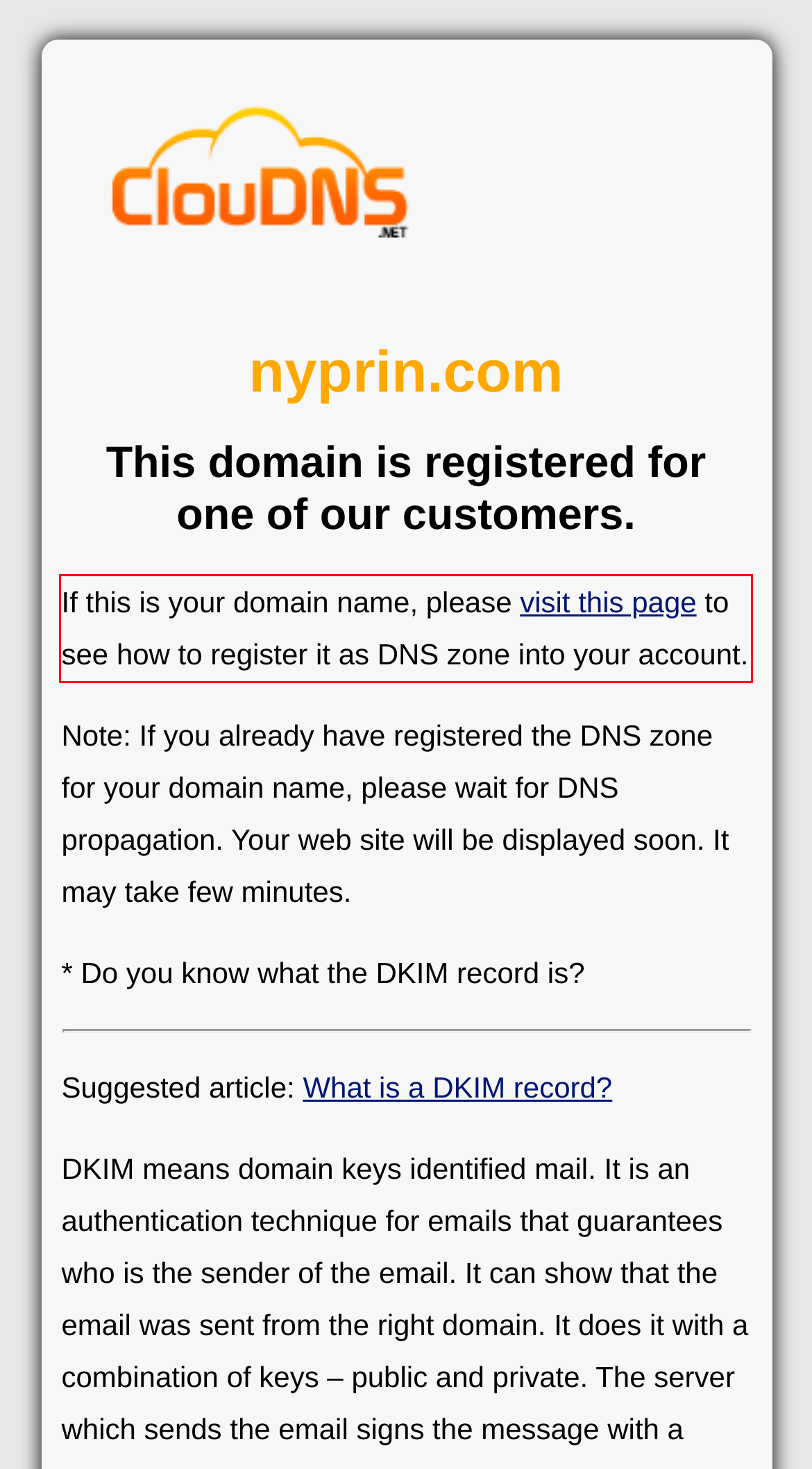Using OCR, extract the text content found within the red bounding box in the given webpage screenshot.

If this is your domain name, please visit this page to see how to register it as DNS zone into your account.